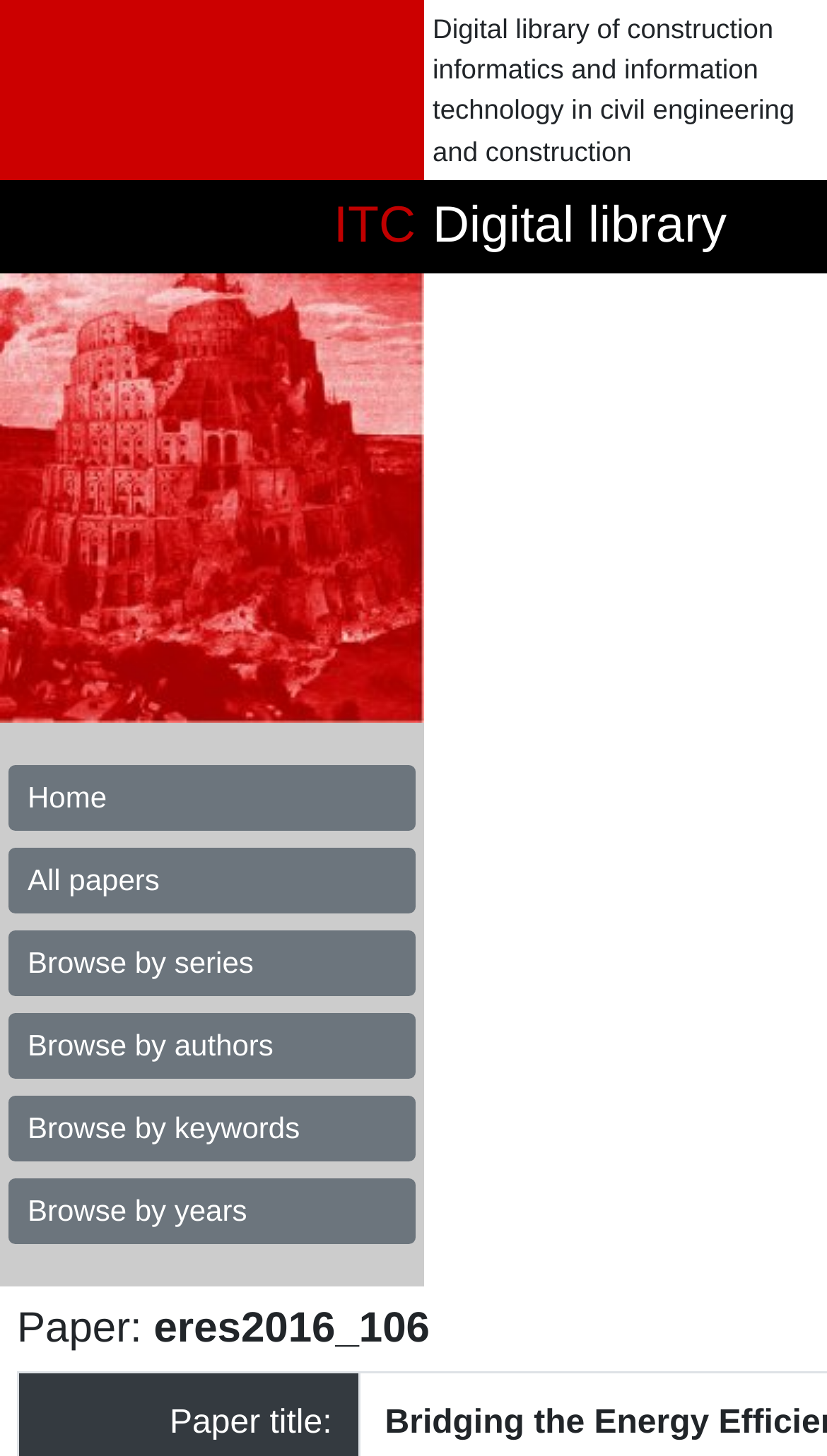Provide a comprehensive description of the webpage.

The webpage is a digital library focused on construction informatics and information technology in civil engineering and construction. At the top, there is a brief title or description of the library. Below this, a prominent image of the Tower of Babel is displayed, taking up a significant portion of the top half of the page. 

On the left side of the page, there are six buttons arranged vertically, each representing a different way to browse the library's content: Home, All papers, Browse by series, Browse by authors, Browse by keywords, and Browse by years. 

At the very bottom of the page, there is a heading that indicates the current paper being displayed, which is eres2016_106.